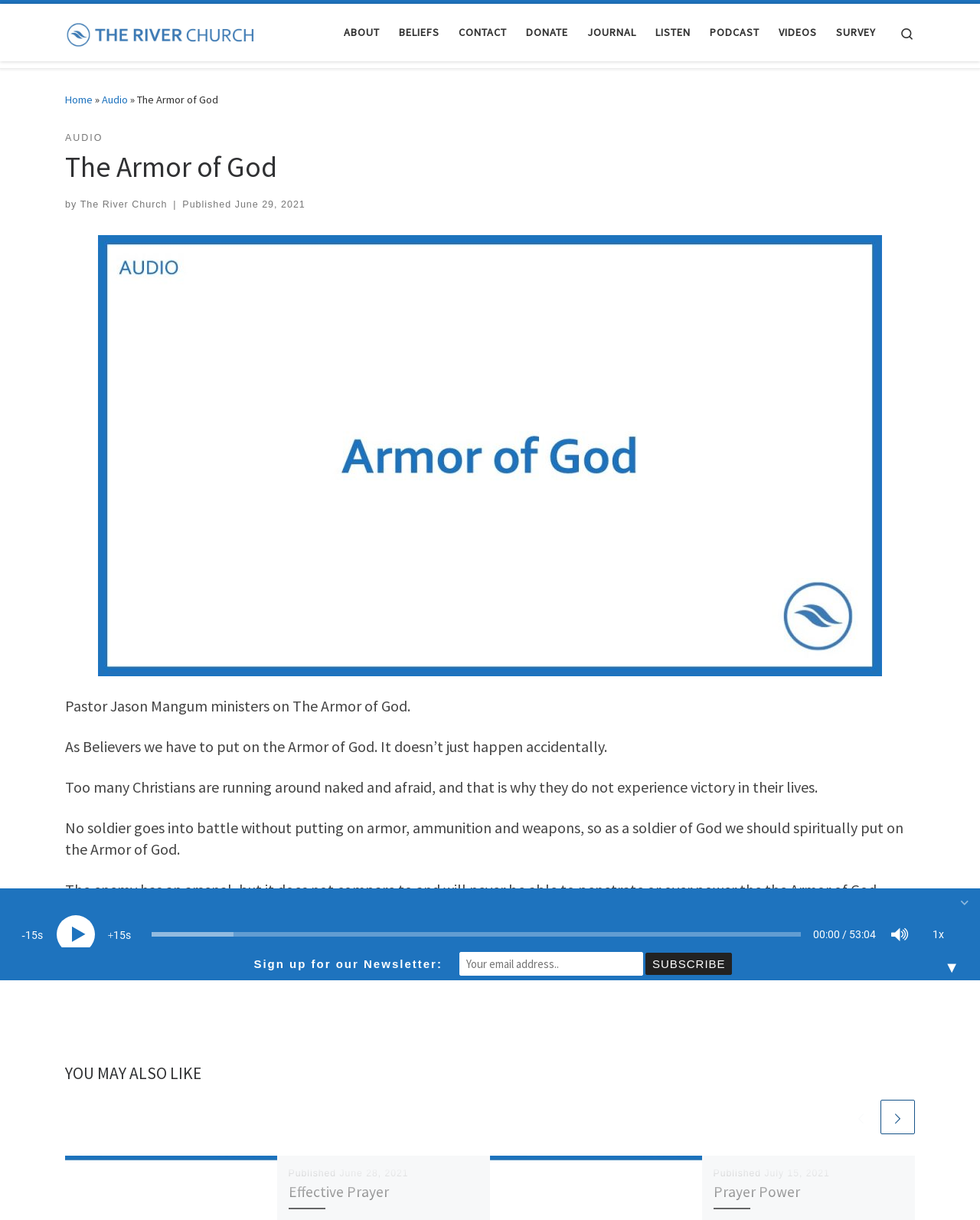Please analyze the image and provide a thorough answer to the question:
How can users subscribe to the newsletter?

Users can subscribe to the newsletter by filling out the required textbox with their email address and clicking the Subscribe button, which is located below the newsletter section of the webpage.